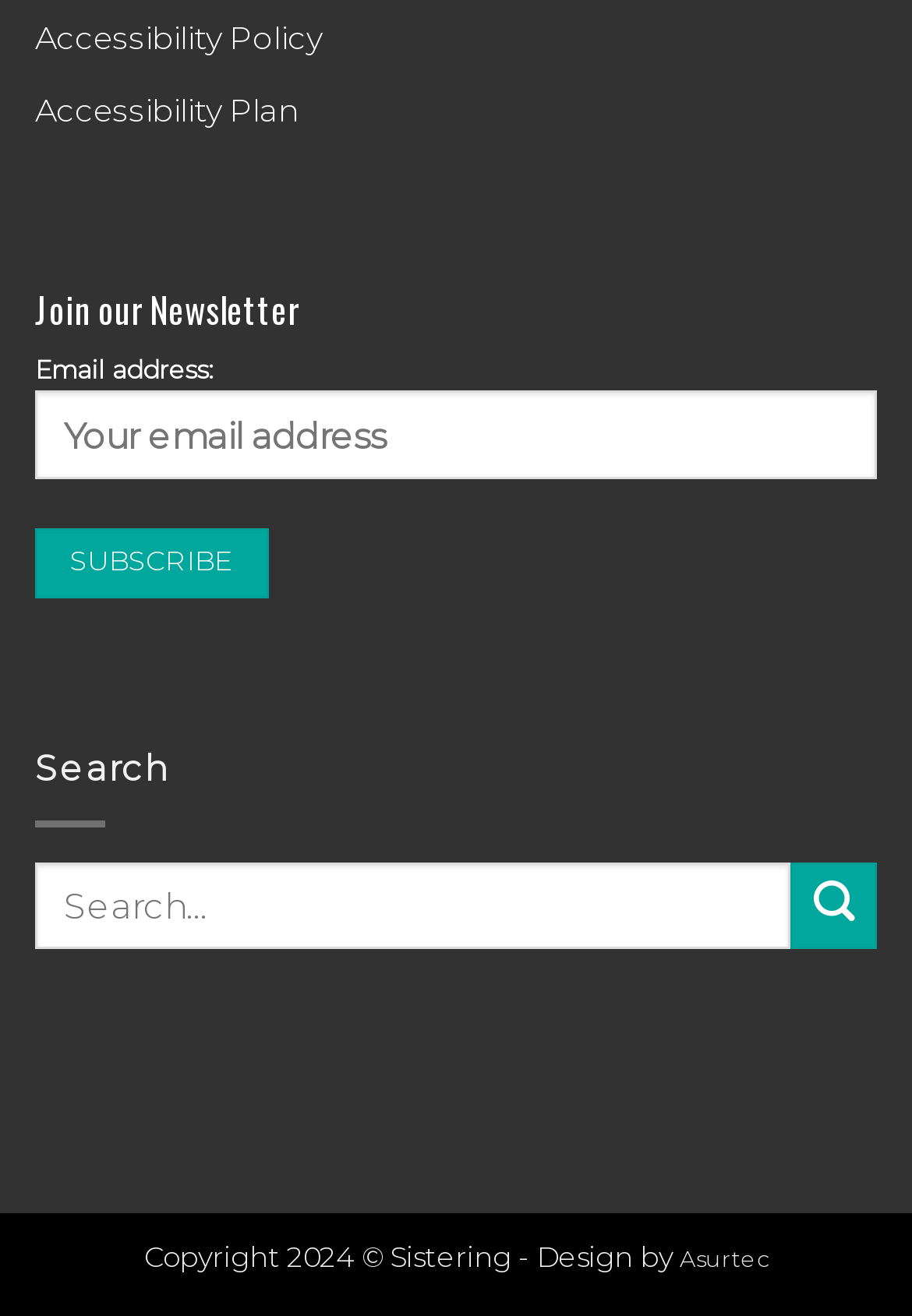Identify the bounding box coordinates for the UI element mentioned here: "Non Sparking Tools". Provide the coordinates as four float values between 0 and 1, i.e., [left, top, right, bottom].

None